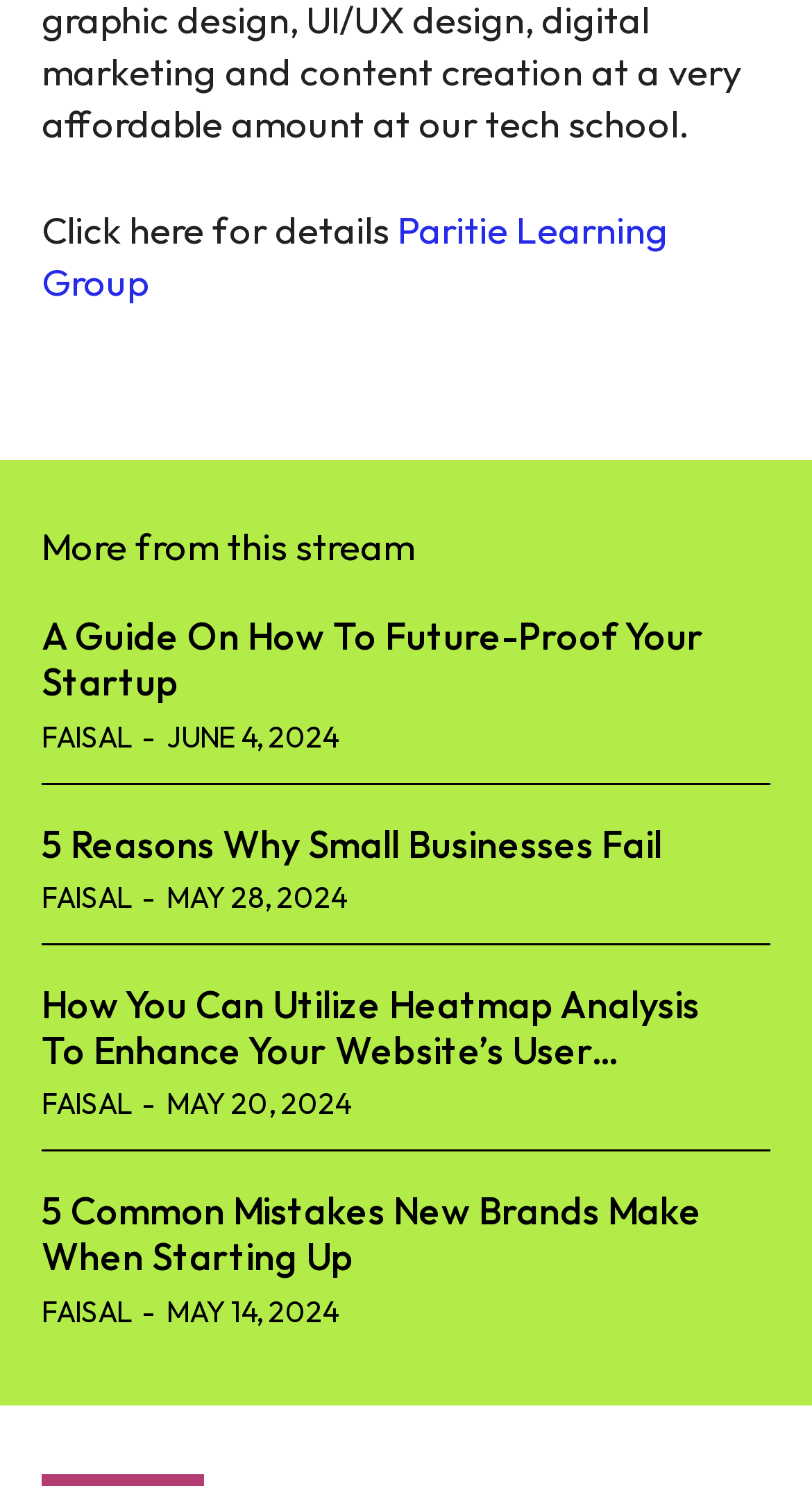Provide a one-word or one-phrase answer to the question:
How many articles are listed on this webpage?

5